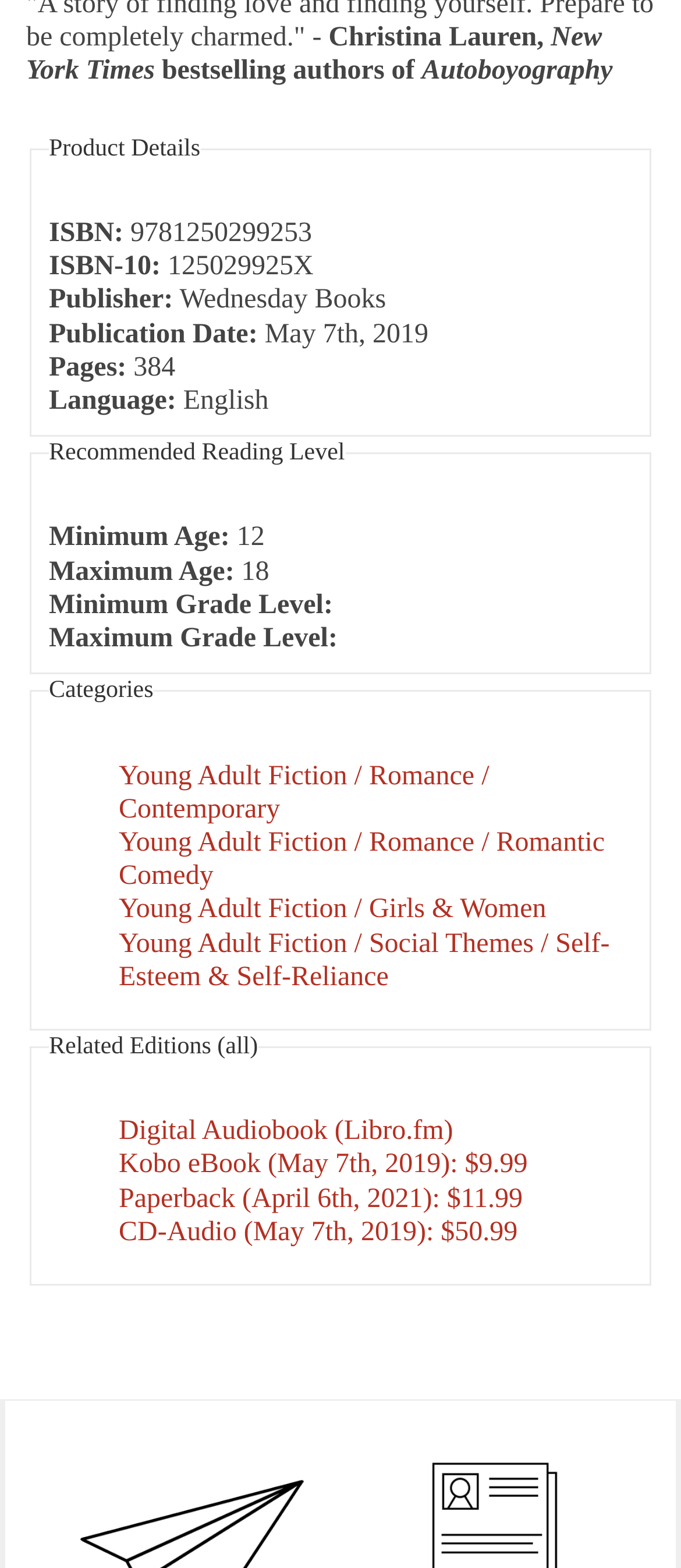Using the description: "Paperback (April 6th, 2021): $11.99", determine the UI element's bounding box coordinates. Ensure the coordinates are in the format of four float numbers between 0 and 1, i.e., [left, top, right, bottom].

[0.174, 0.755, 0.768, 0.774]